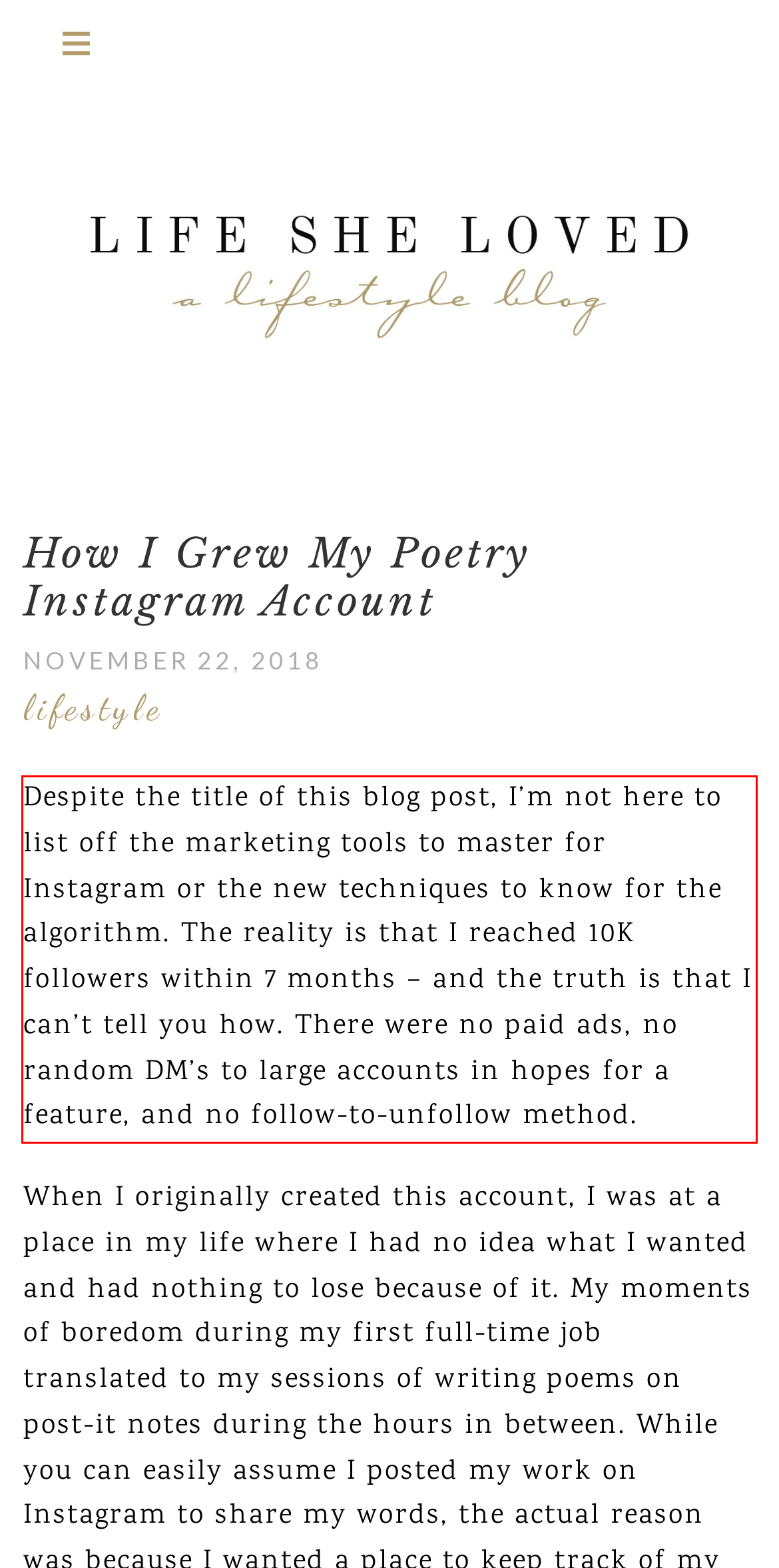You have a screenshot of a webpage where a UI element is enclosed in a red rectangle. Perform OCR to capture the text inside this red rectangle.

Despite the title of this blog post, I’m not here to list off the marketing tools to master for Instagram or the new techniques to know for the algorithm. The reality is that I reached 10K followers within 7 months – and the truth is that I can’t tell you how. There were no paid ads, no random DM’s to large accounts in hopes for a feature, and no follow-to-unfollow method.